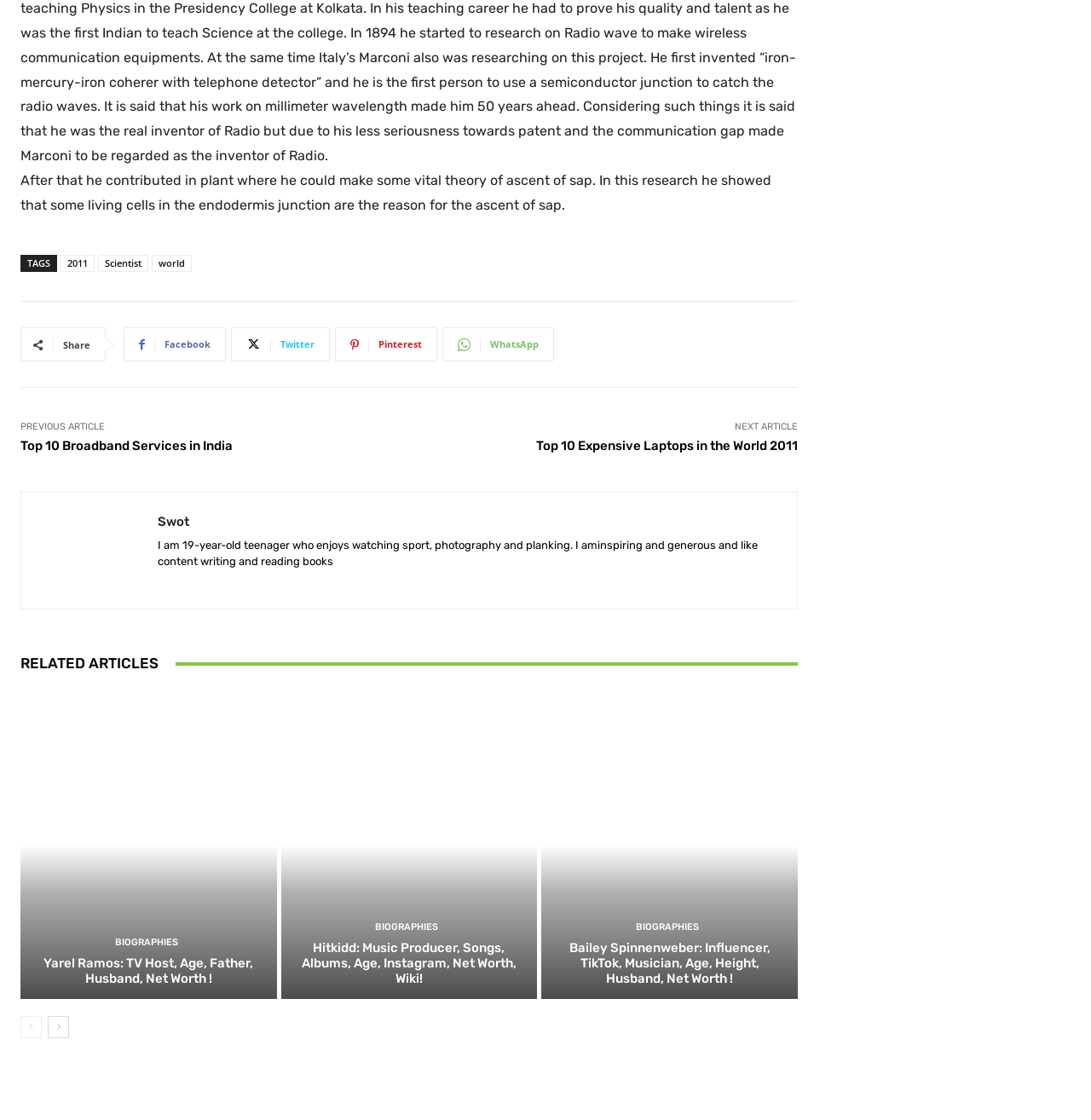What is the category of the related articles?
Please provide a single word or phrase answer based on the image.

Biographies